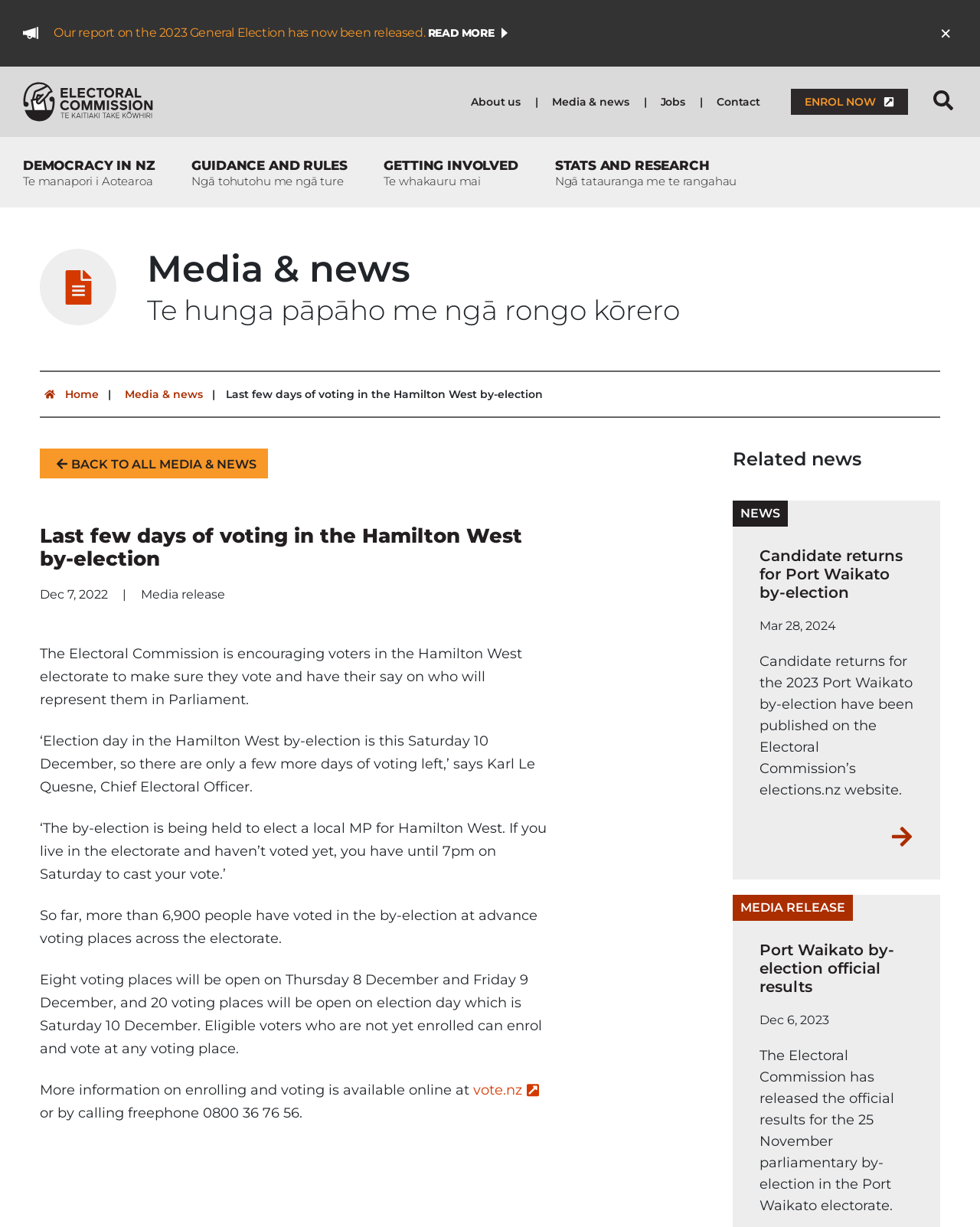Please locate the bounding box coordinates for the element that should be clicked to achieve the following instruction: "Search the site". Ensure the coordinates are given as four float numbers between 0 and 1, i.e., [left, top, right, bottom].

[0.941, 0.062, 0.984, 0.107]